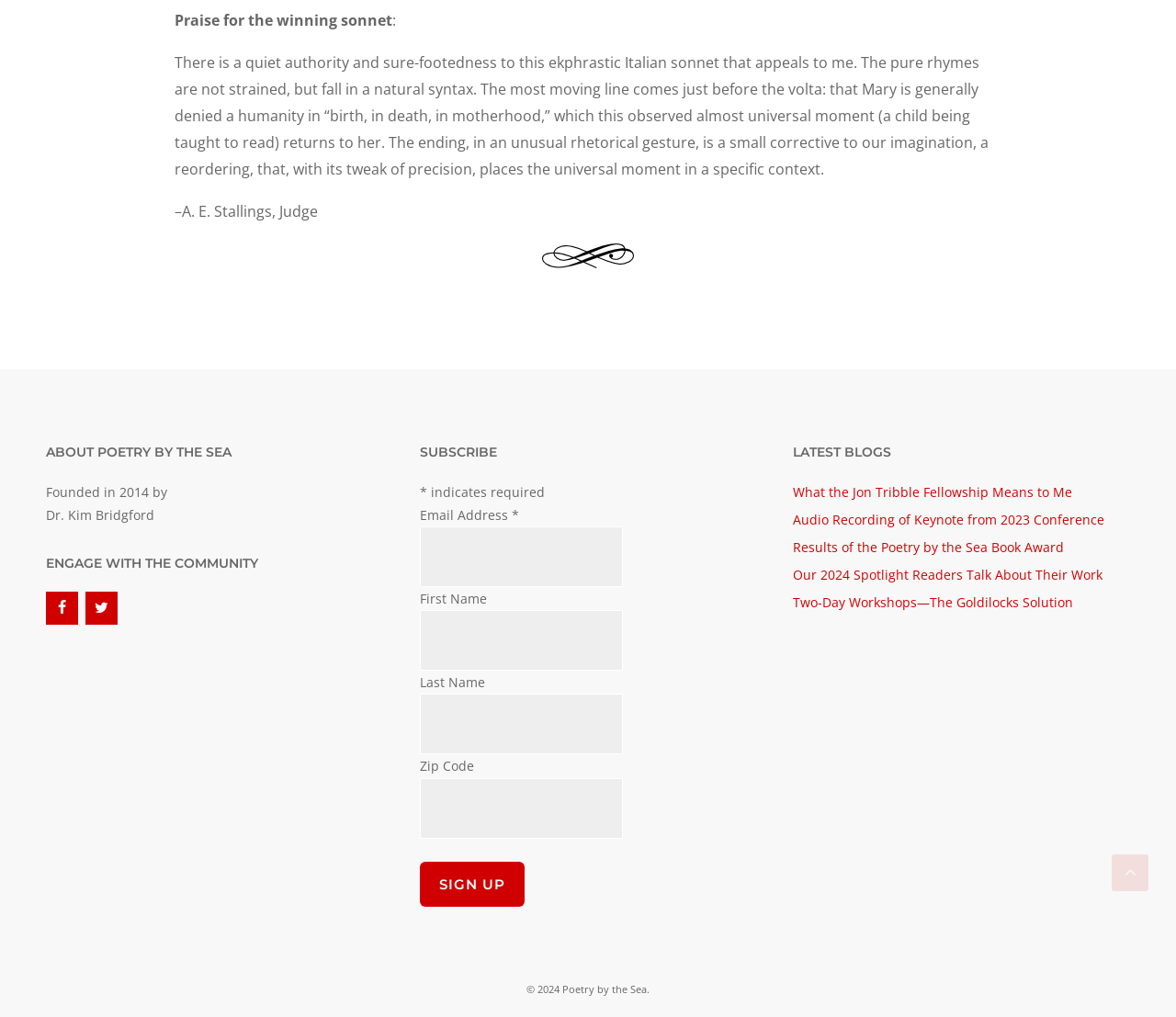Please provide a comprehensive answer to the question based on the screenshot: What social media platforms are provided for engagement?

I looked at the 'ENGAGE WITH THE COMMUNITY' section and found links to Facebook and Twitter, indicating that these are the social media platforms provided for engagement.